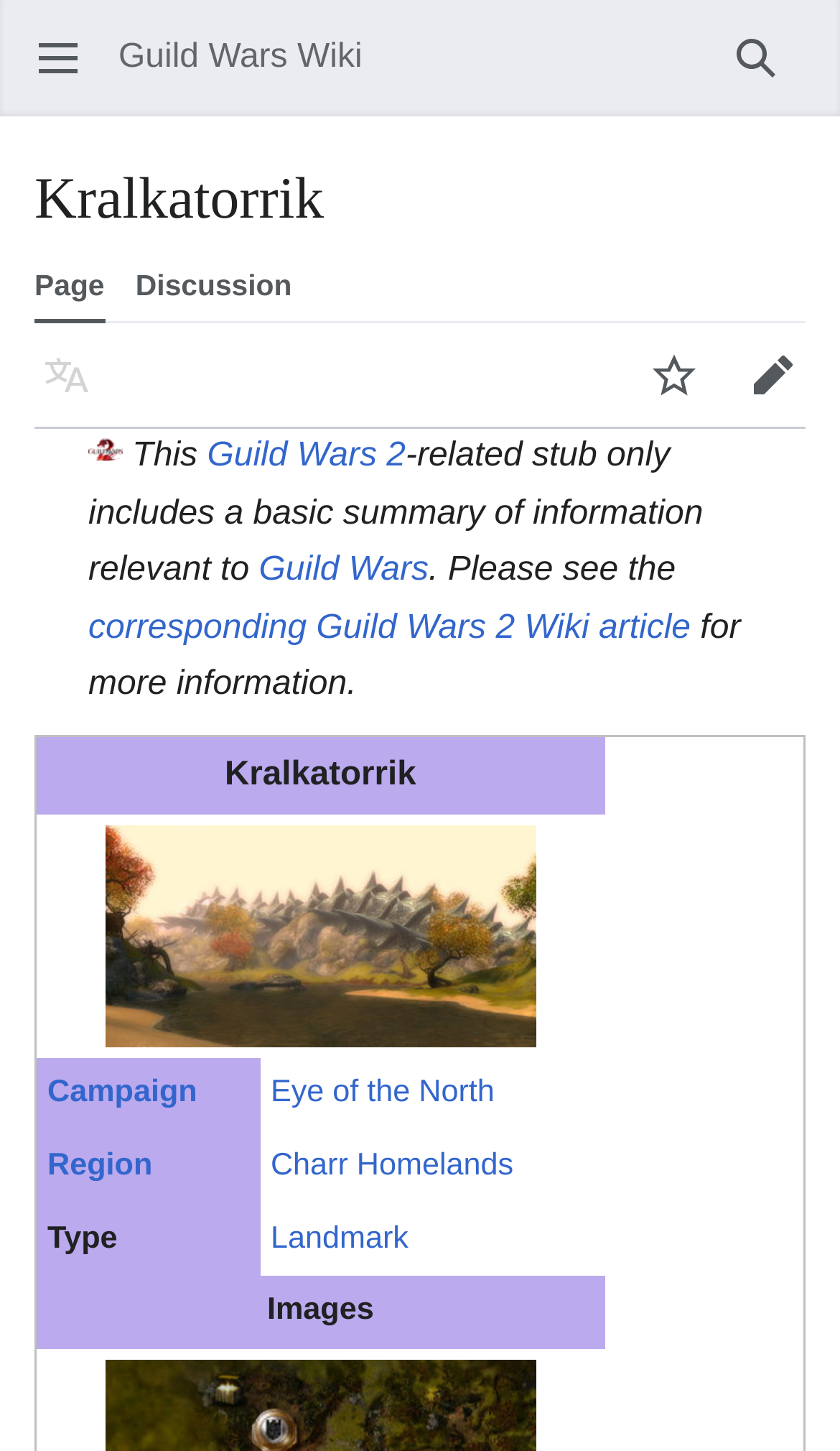Select the bounding box coordinates of the element I need to click to carry out the following instruction: "Open main menu".

[0.041, 0.006, 0.074, 0.025]